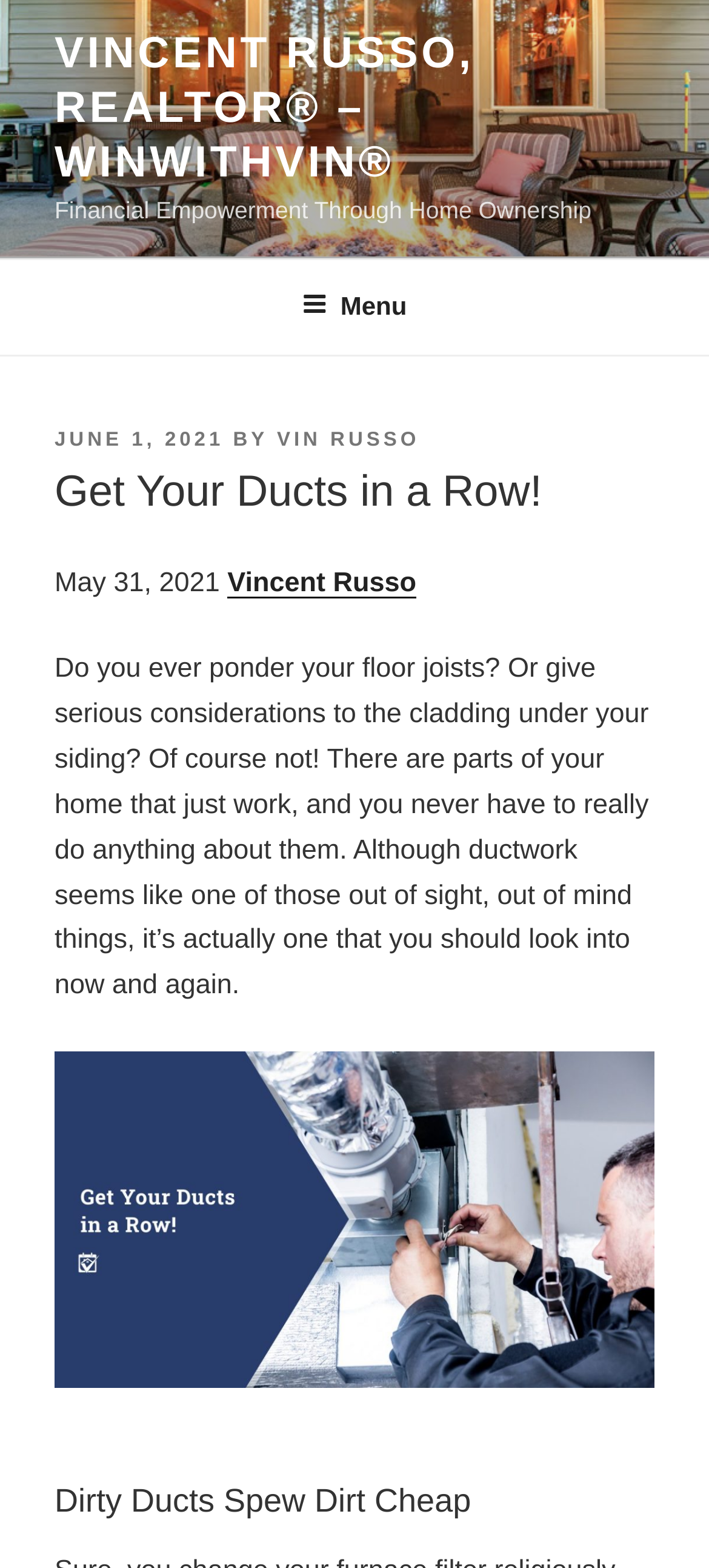Provide a one-word or brief phrase answer to the question:
What is the name of the realtor?

Vincent Russo